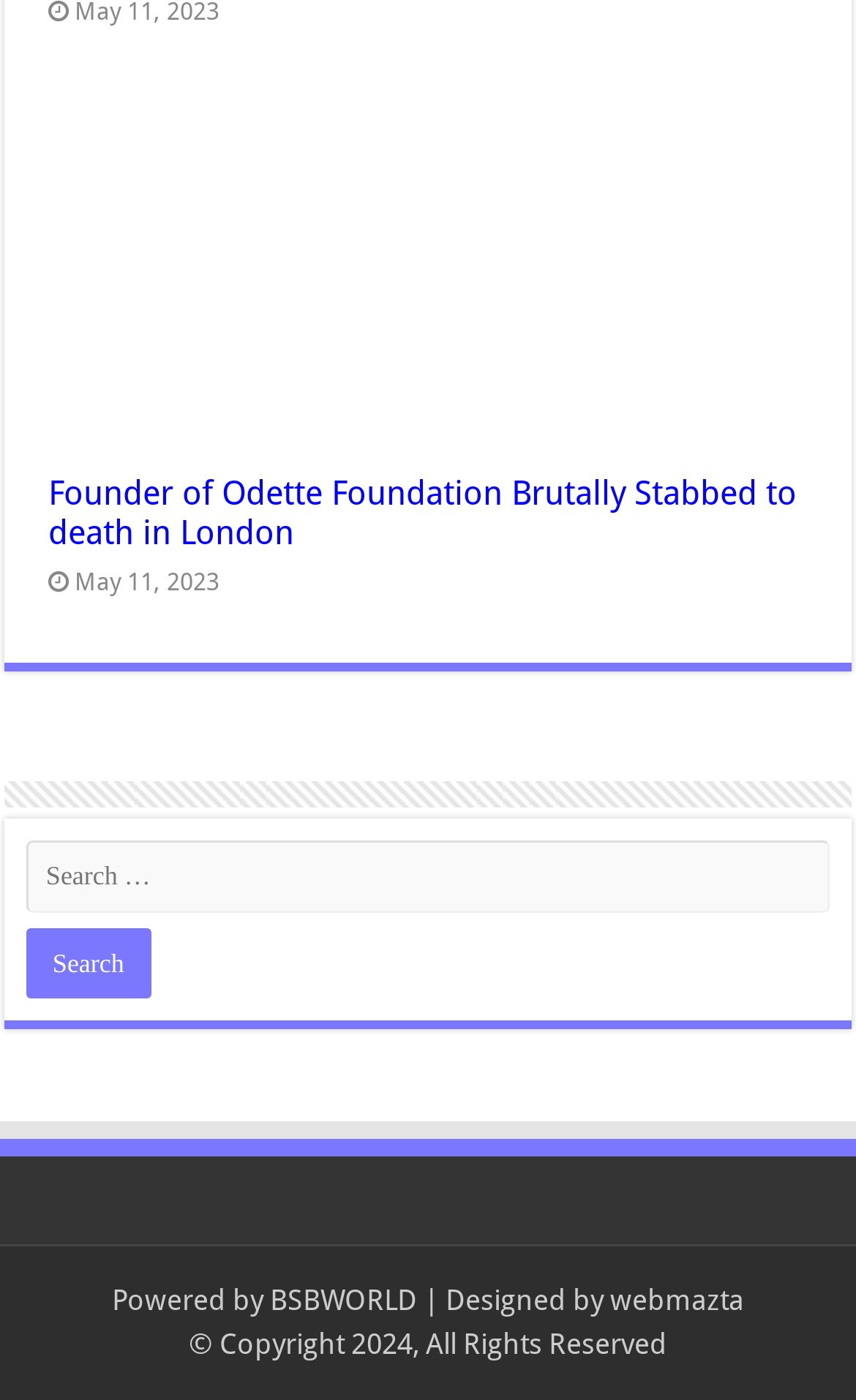Please specify the bounding box coordinates in the format (top-left x, top-left y, bottom-right x, bottom-right y), with values ranging from 0 to 1. Identify the bounding box for the UI component described as follows: webmazta

[0.713, 0.917, 0.869, 0.941]